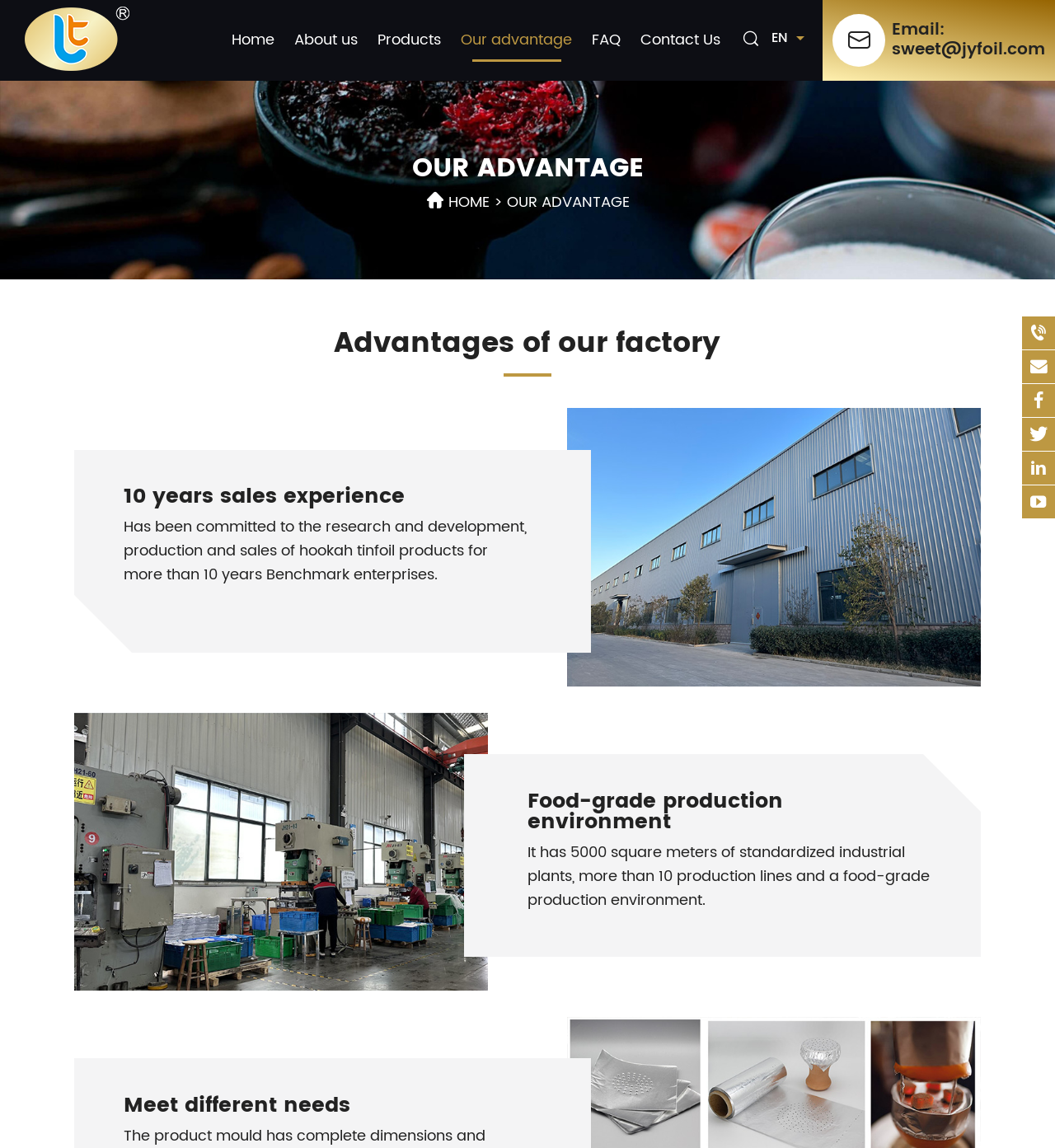Please specify the bounding box coordinates of the clickable region to carry out the following instruction: "Change language to EN". The coordinates should be four float numbers between 0 and 1, in the format [left, top, right, bottom].

[0.731, 0.022, 0.755, 0.044]